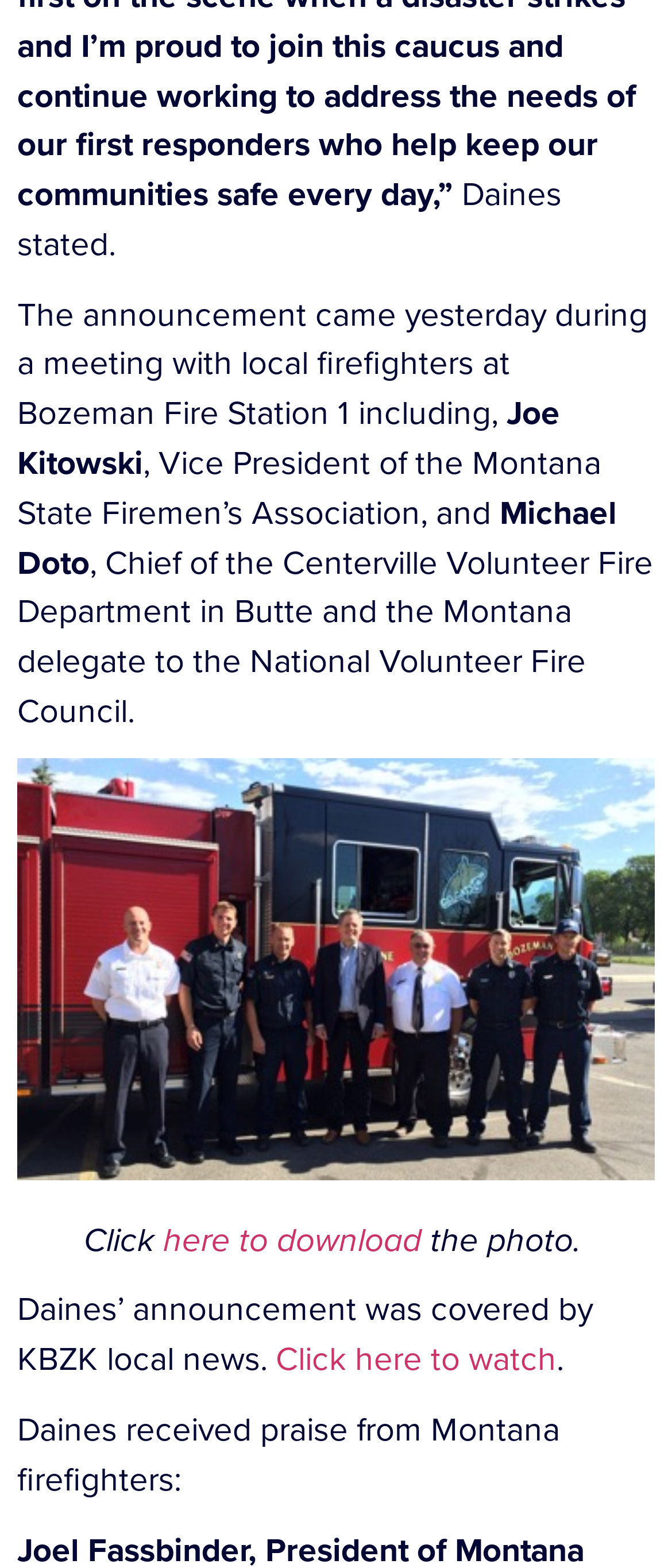Who praised Daines?
Respond to the question with a well-detailed and thorough answer.

The text states that Daines received praise from Montana firefighters, indicating that they are the ones who praised him.